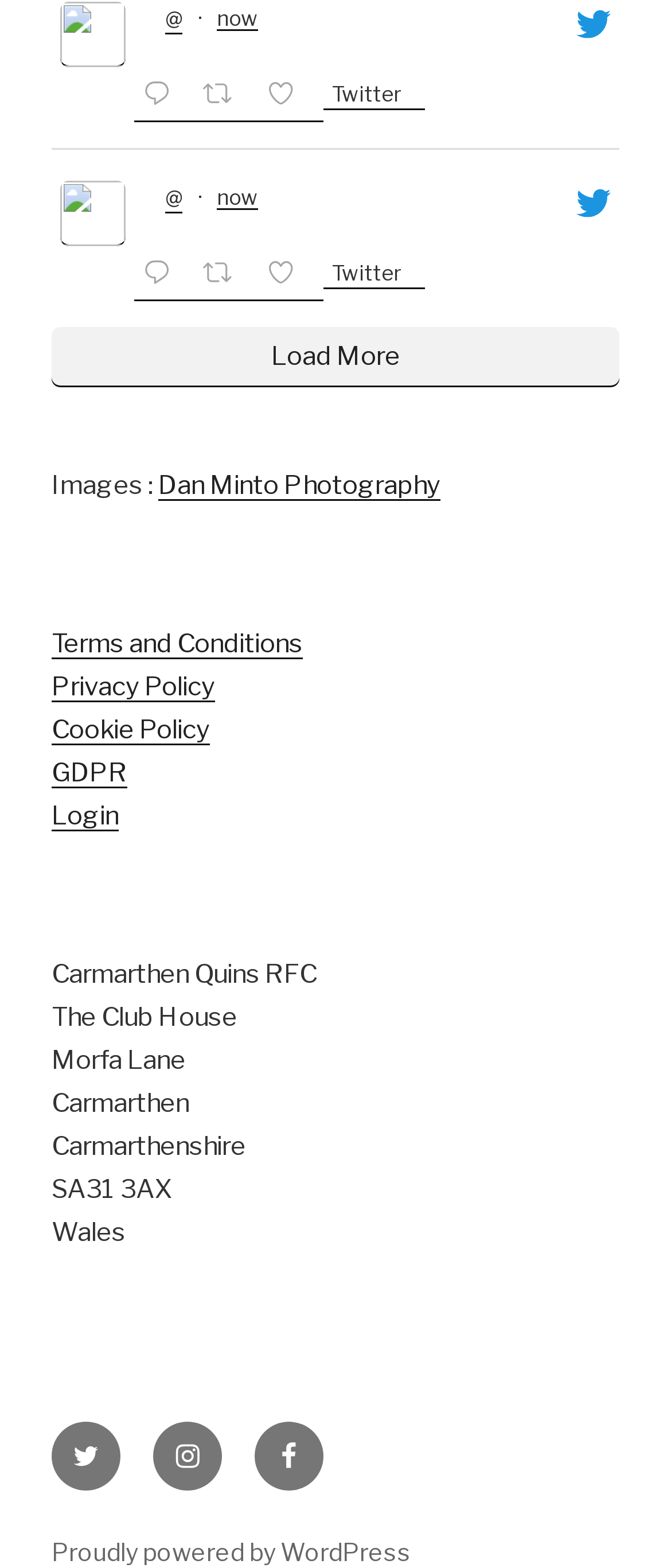Determine the bounding box coordinates of the clickable area required to perform the following instruction: "Click on Twitter". The coordinates should be represented as four float numbers between 0 and 1: [left, top, right, bottom].

[0.481, 0.05, 0.632, 0.071]